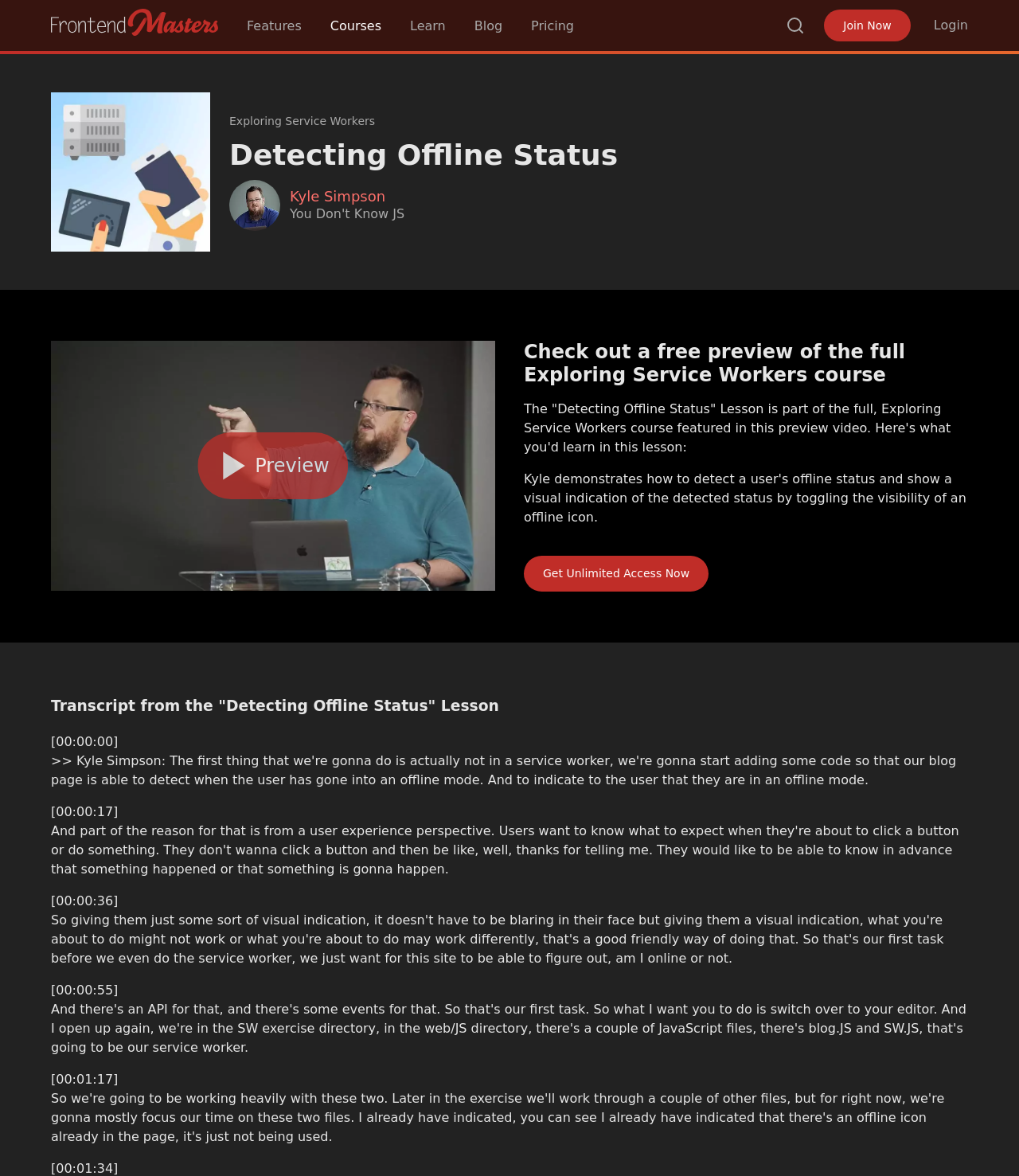Identify the bounding box coordinates of the region that should be clicked to execute the following instruction: "Click on the 'Join Now' button".

[0.809, 0.008, 0.894, 0.035]